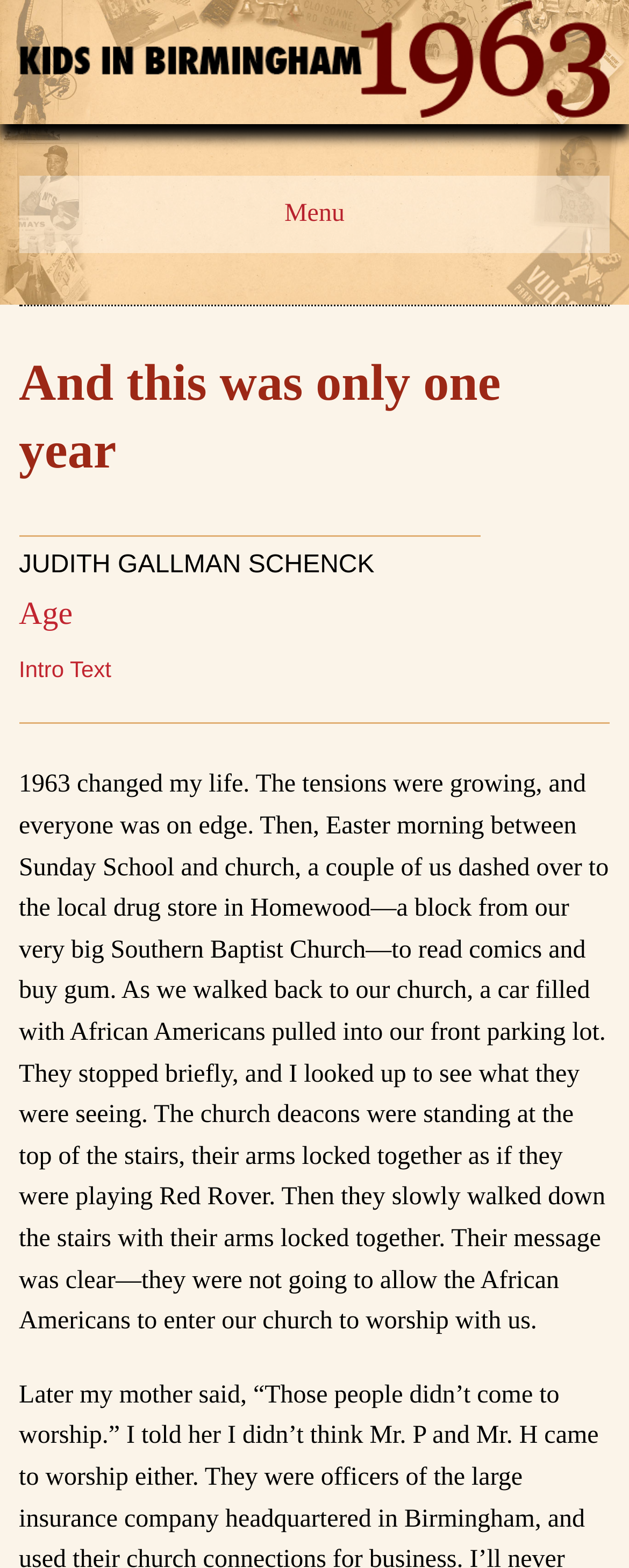What event changed the author's life?
Respond with a short answer, either a single word or a phrase, based on the image.

1963 events